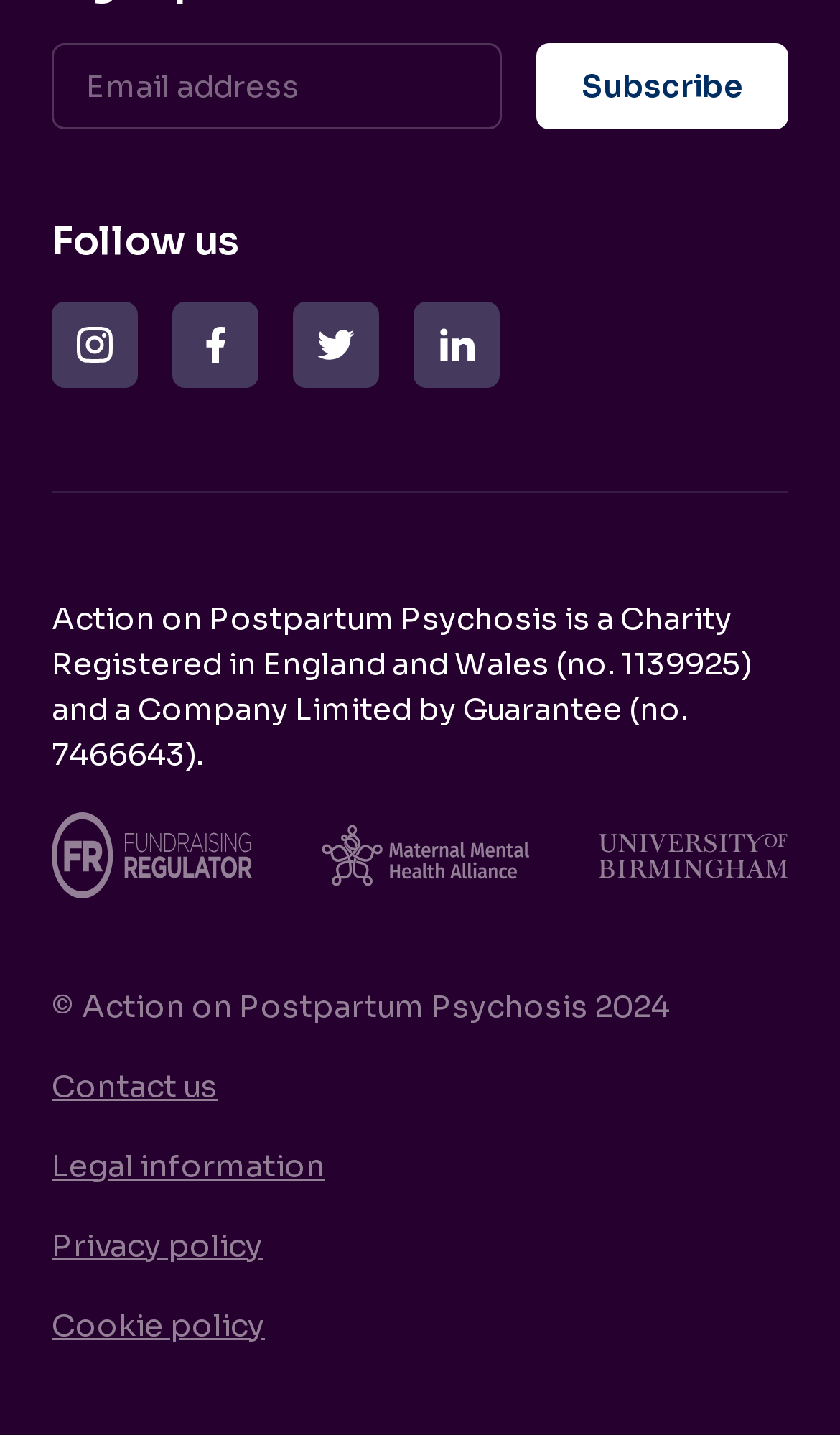Locate the bounding box coordinates of the clickable element to fulfill the following instruction: "Follow us on social media". Provide the coordinates as four float numbers between 0 and 1 in the format [left, top, right, bottom].

[0.062, 0.21, 0.164, 0.27]